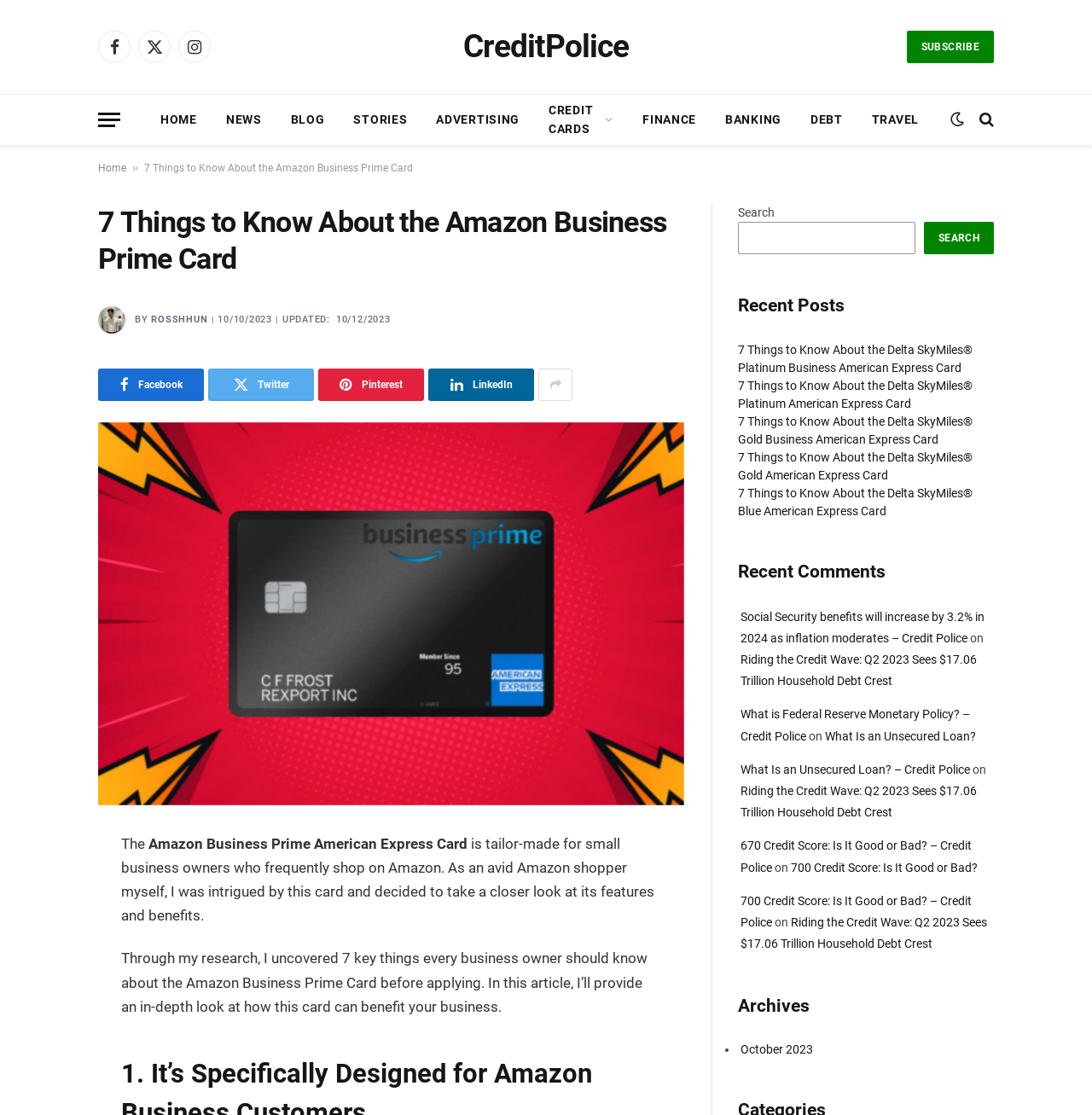What is the date of the article? Examine the screenshot and reply using just one word or a brief phrase.

10/10/2023